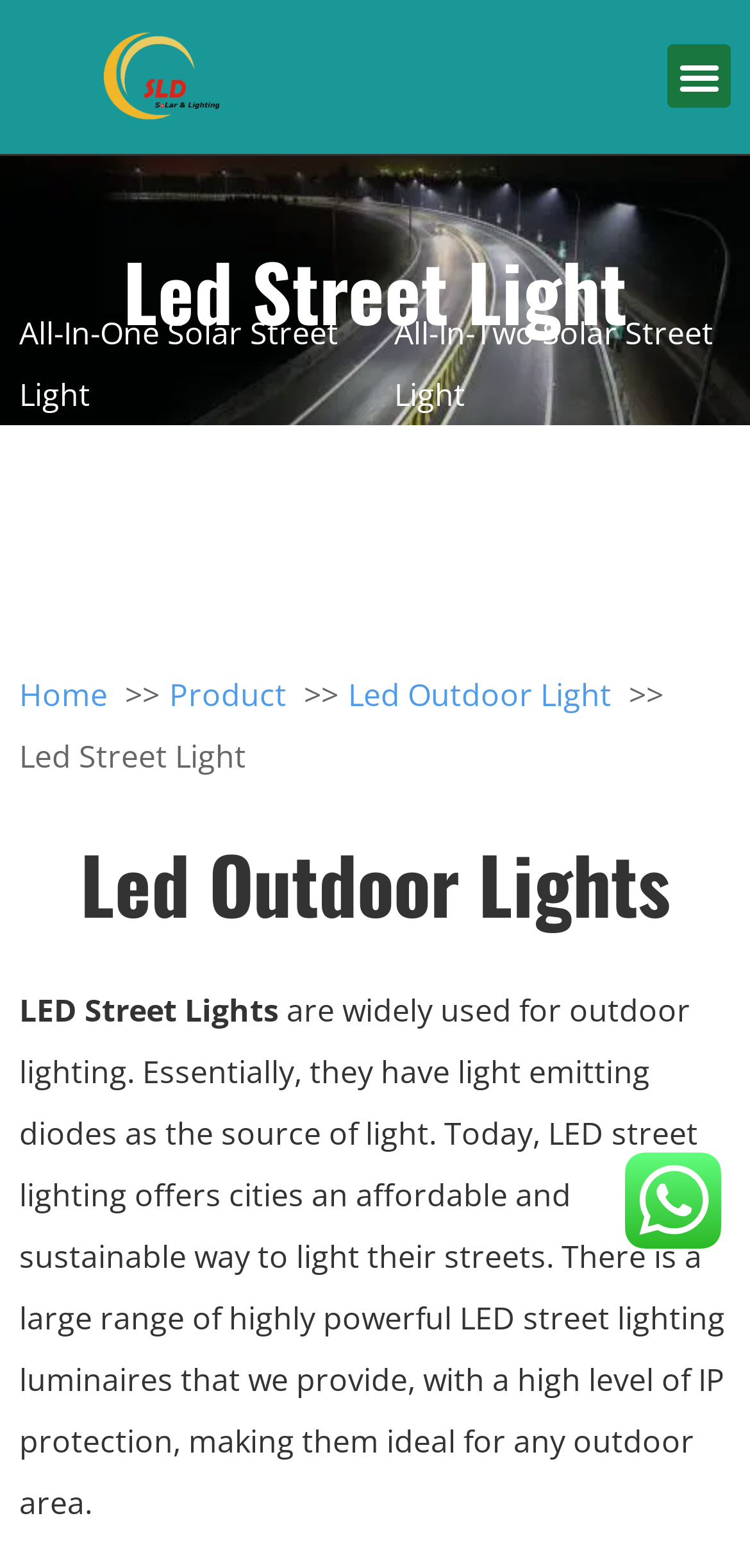How many product categories are listed?
Look at the image and respond with a one-word or short phrase answer.

5